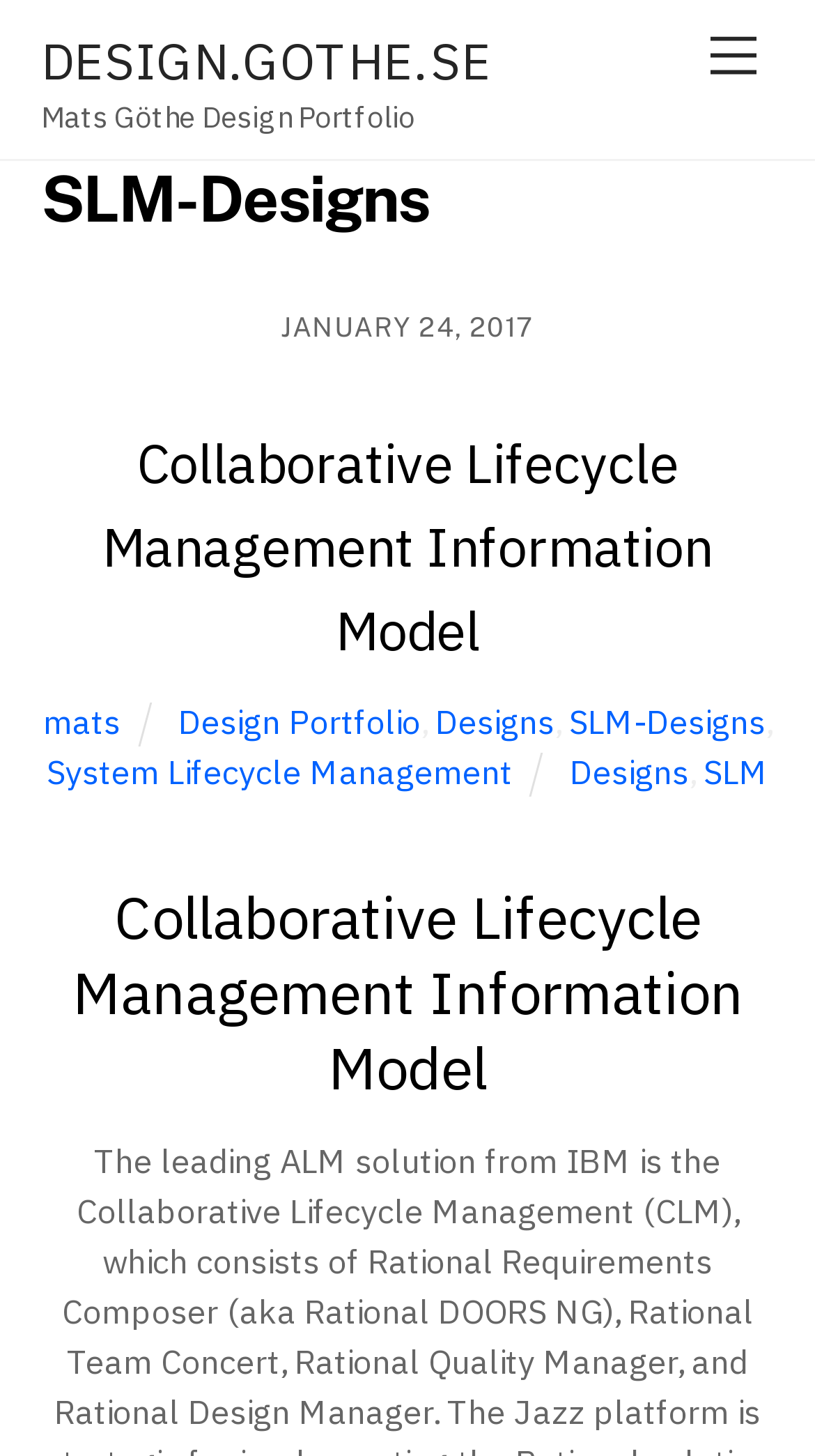Find the bounding box coordinates of the clickable area required to complete the following action: "Read about Collaborative Lifecycle Management Information Model".

[0.05, 0.291, 0.95, 0.463]